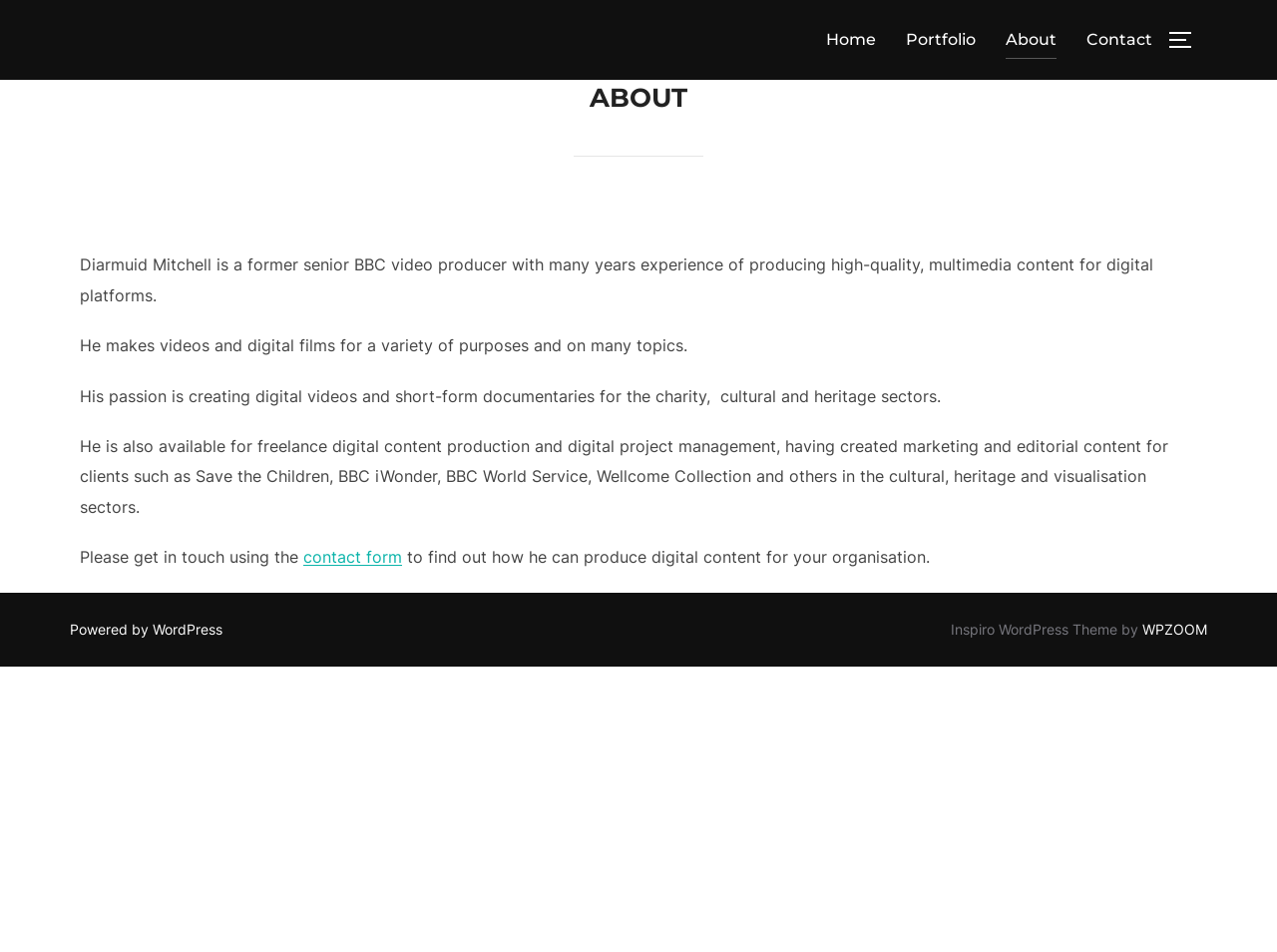Determine the bounding box coordinates of the UI element that matches the following description: "Powered by WordPress". The coordinates should be four float numbers between 0 and 1 in the format [left, top, right, bottom].

[0.055, 0.652, 0.174, 0.67]